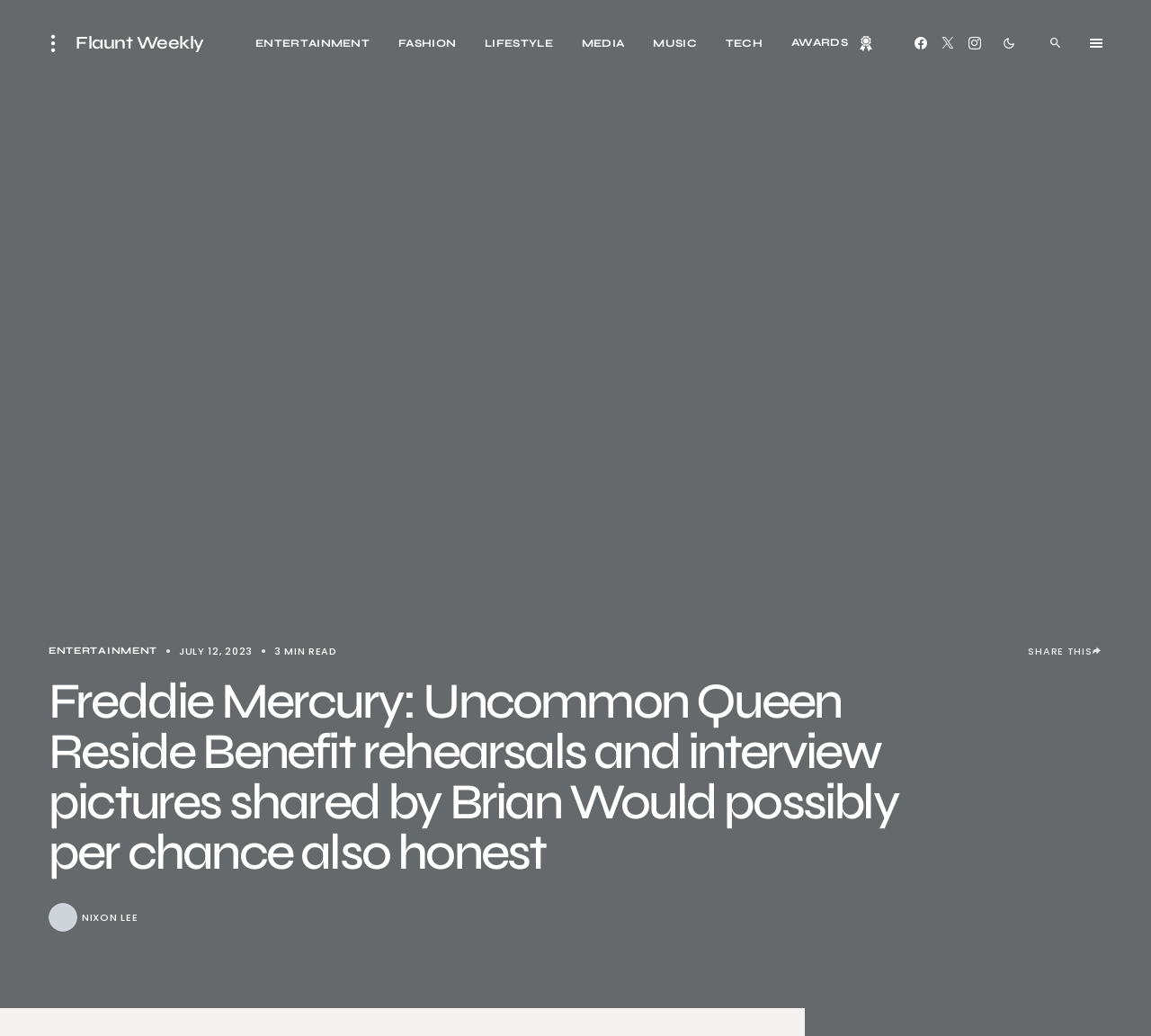Locate the bounding box for the described UI element: "AWARDS". Ensure the coordinates are four float numbers between 0 and 1, formatted as [left, top, right, bottom].

[0.688, 0.0, 0.76, 0.083]